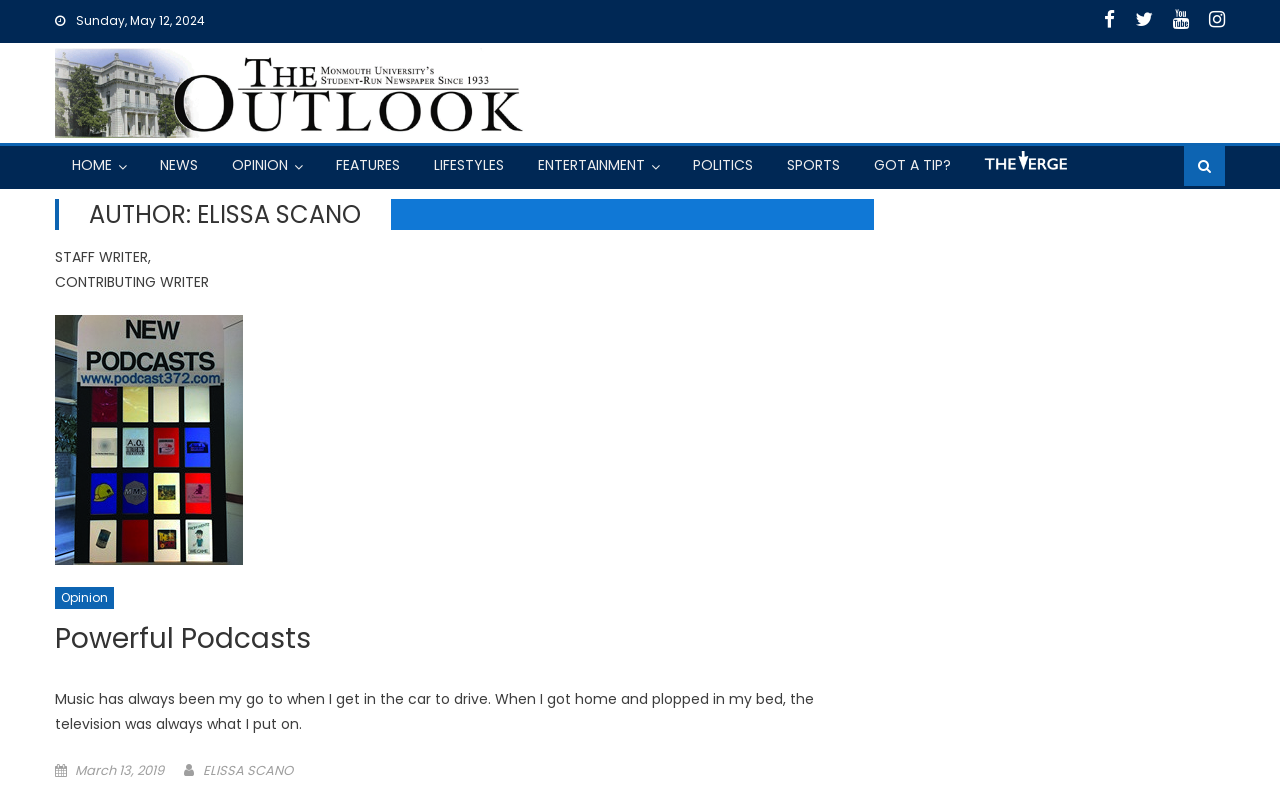Determine the coordinates of the bounding box that should be clicked to complete the instruction: "Check the latest news". The coordinates should be represented by four float numbers between 0 and 1: [left, top, right, bottom].

[0.113, 0.182, 0.166, 0.23]